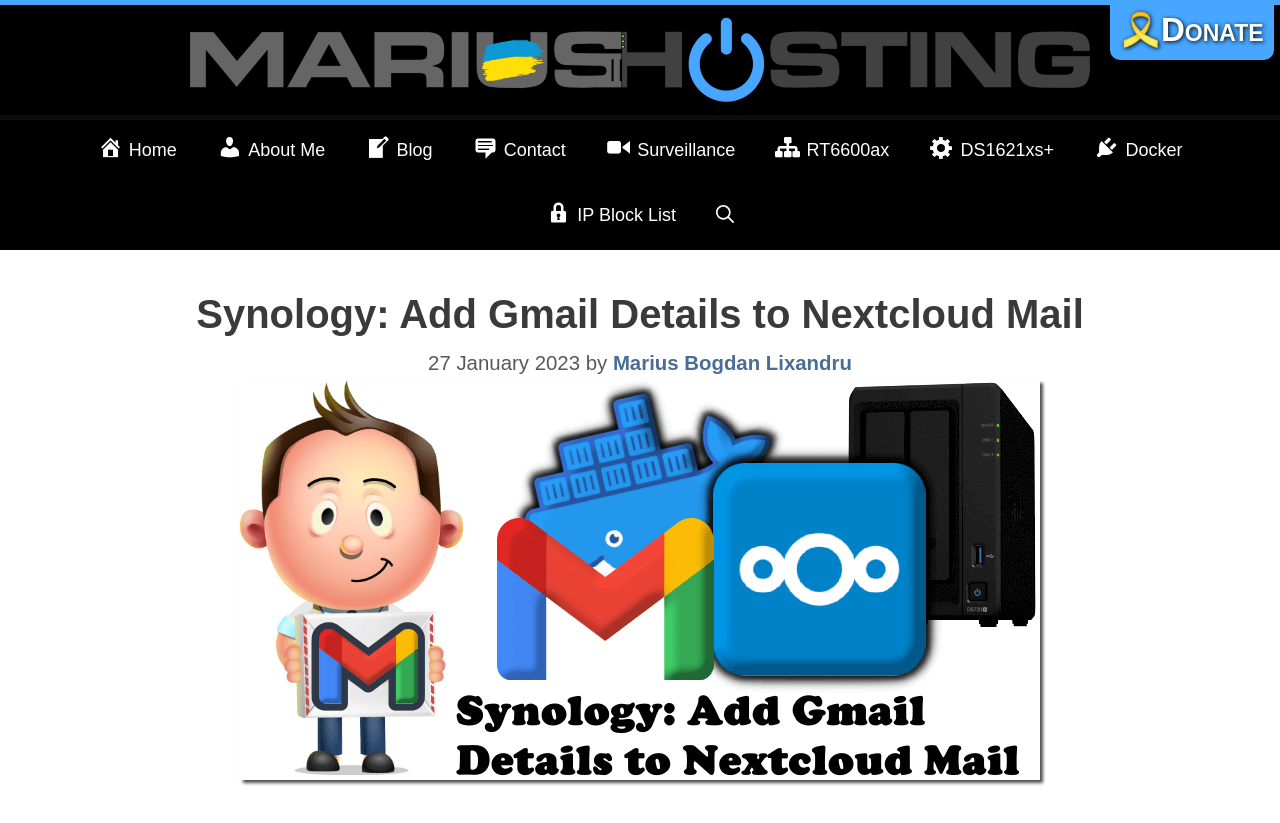Specify the bounding box coordinates for the region that must be clicked to perform the given instruction: "go to home page".

[0.061, 0.146, 0.154, 0.225]